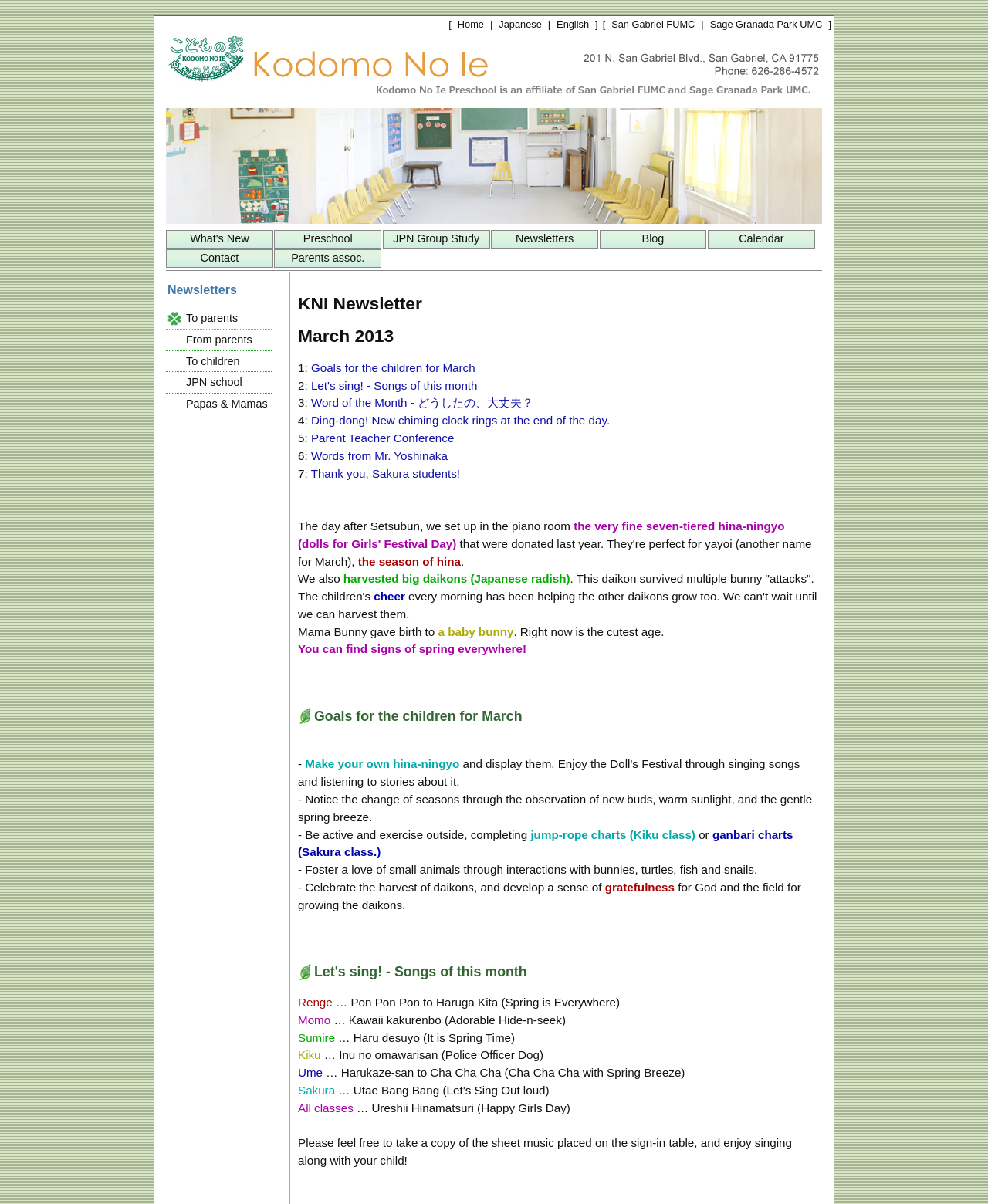Identify the bounding box coordinates for the element that needs to be clicked to fulfill this instruction: "Learn about the 'Goals for the children for March'". Provide the coordinates in the format of four float numbers between 0 and 1: [left, top, right, bottom].

[0.302, 0.3, 0.481, 0.311]